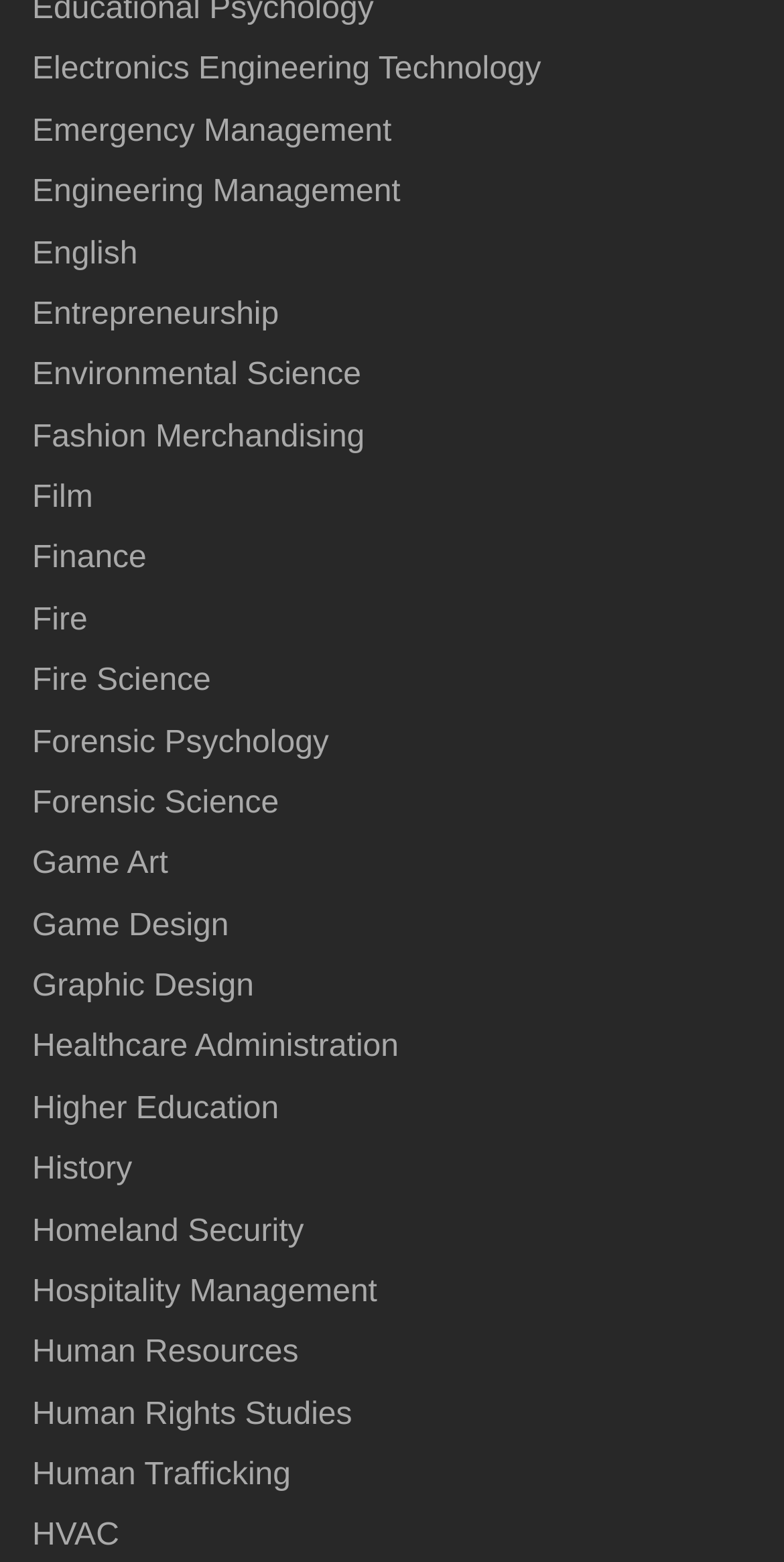Find the bounding box coordinates for the UI element that matches this description: "Electronics Engineering Technology".

[0.041, 0.039, 0.69, 0.061]